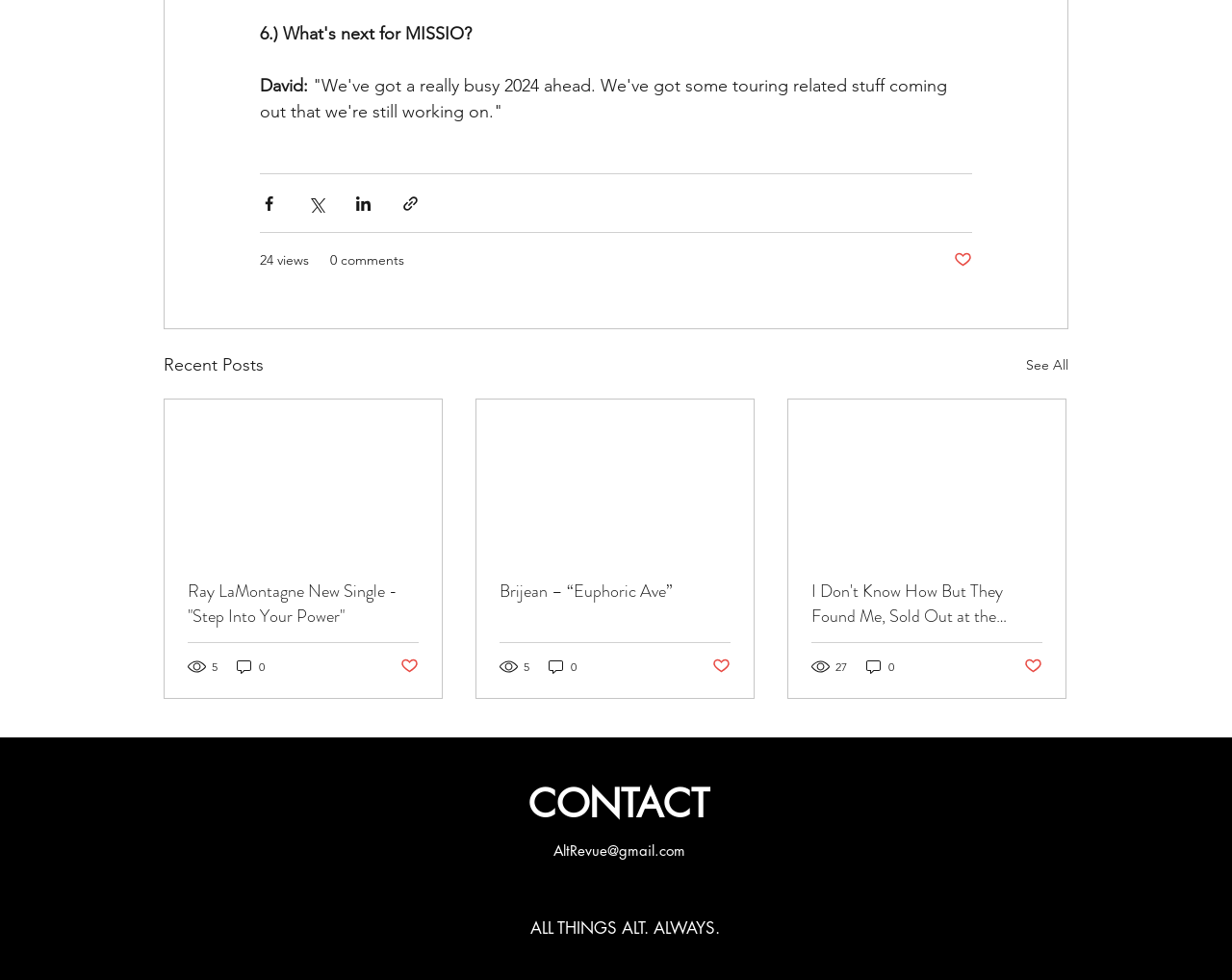Using the provided description: "aria-label="TikTok"", find the bounding box coordinates of the corresponding UI element. The output should be four float numbers between 0 and 1, in the format [left, top, right, bottom].

[0.506, 0.894, 0.527, 0.92]